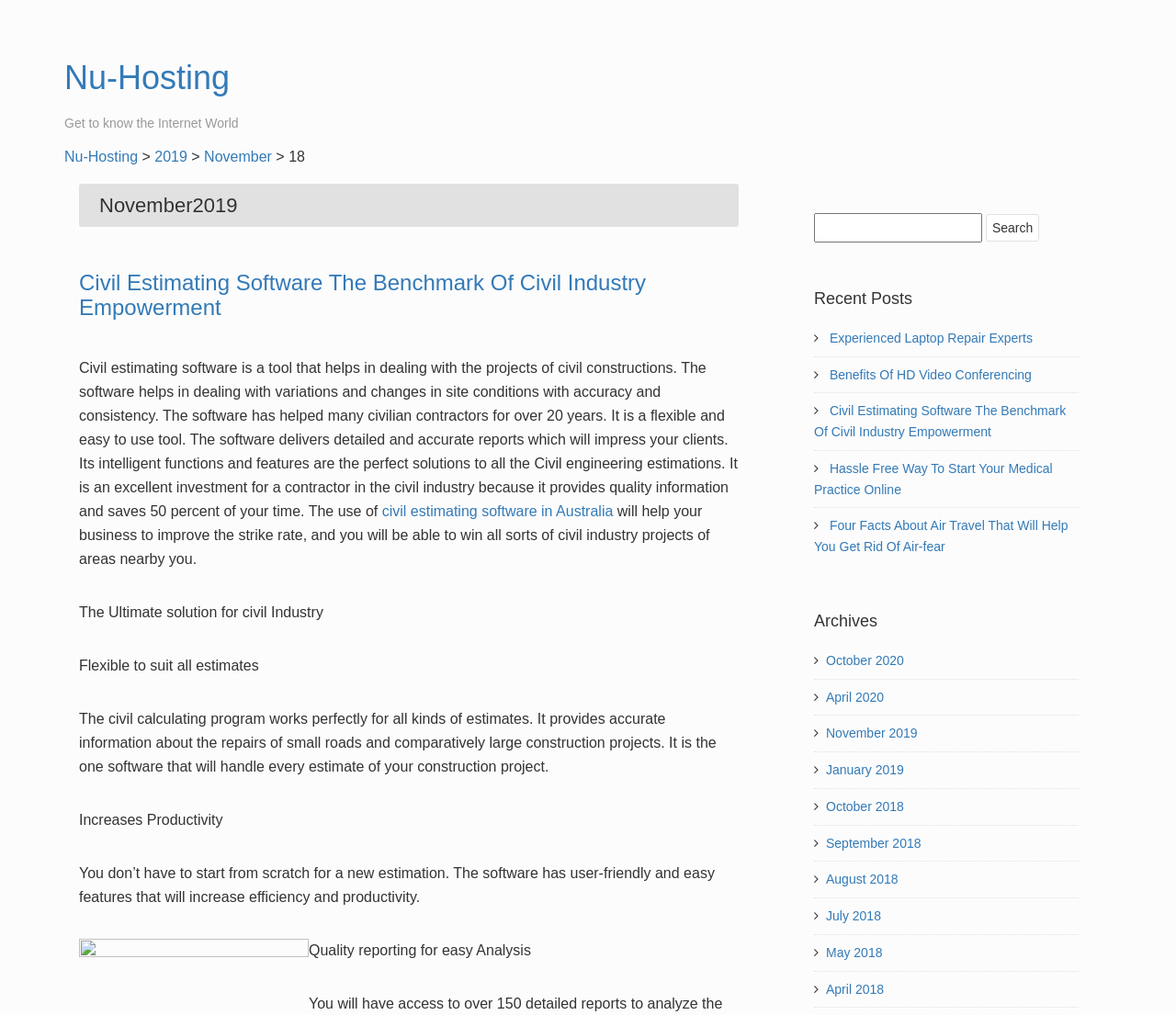Summarize the contents and layout of the webpage in detail.

The webpage is about Nu-Hosting, with a focus on civil estimating software. At the top, there is a heading "Nu-Hosting" with a link to the same name. Below it, there is a heading "Get to know the Internet World" followed by a link to "Nu-Hosting" and a static text ">".

On the left side, there is a section with a heading "November 2019" and a subheading "Civil Estimating Software The Benchmark Of Civil Industry Empowerment". This section contains a detailed description of the civil estimating software, its features, and benefits. The text explains how the software helps in dealing with projects of civil constructions, provides accurate reports, and saves time.

Below this section, there are several static texts highlighting the key features of the software, such as its flexibility, ability to increase productivity, and quality reporting.

On the right side, there is a search bar with a button labeled "Search". Below it, there are three sections: "Recent Posts", "Archives", and a list of links to various articles and blog posts. The "Recent Posts" section contains links to four articles, including "Experienced Laptop Repair Experts", "Benefits Of HD Video Conferencing", and "Civil Estimating Software The Benchmark Of Civil Industry Empowerment". The "Archives" section contains links to various months and years, from October 2020 to April 2018.

Overall, the webpage appears to be a blog or article page focused on civil estimating software and its applications, with a sidebar containing links to other related articles and archives.